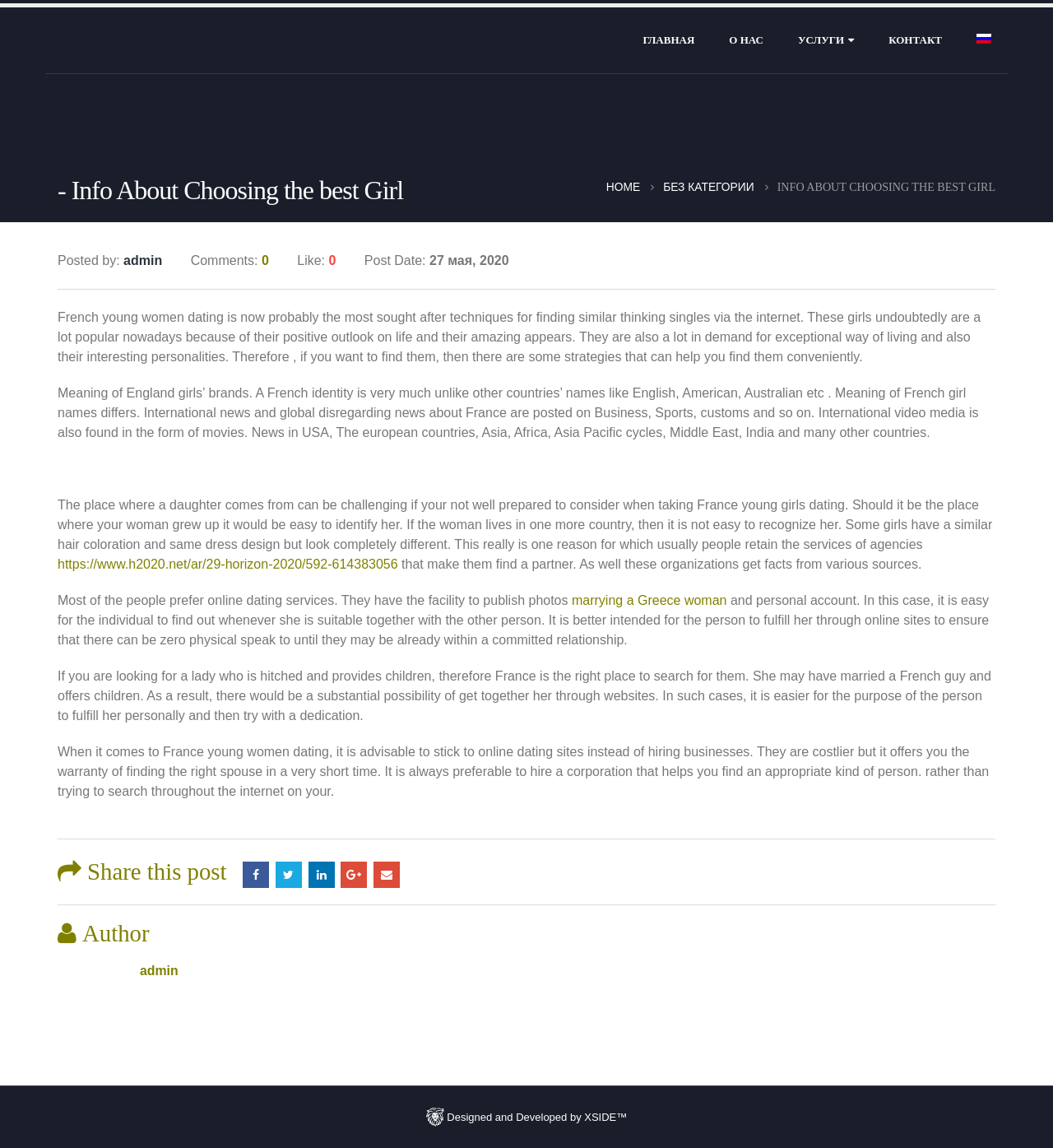Find the bounding box of the UI element described as: "Designed and Developed by XSIDE™". The bounding box coordinates should be given as four float values between 0 and 1, i.e., [left, top, right, bottom].

[0.404, 0.967, 0.596, 0.978]